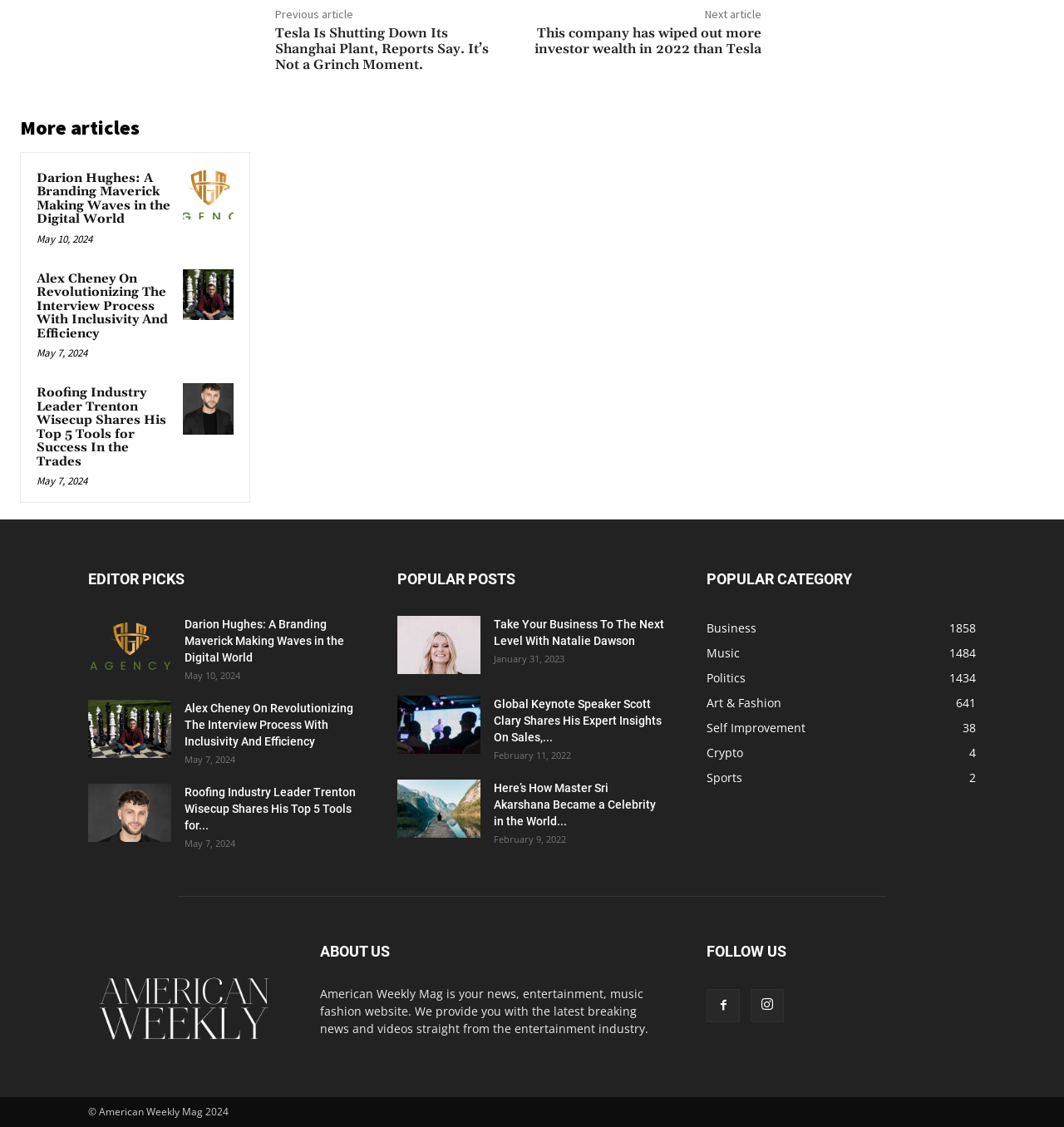What is the name of the website?
Look at the image and respond with a single word or a short phrase.

American Weekly Mag